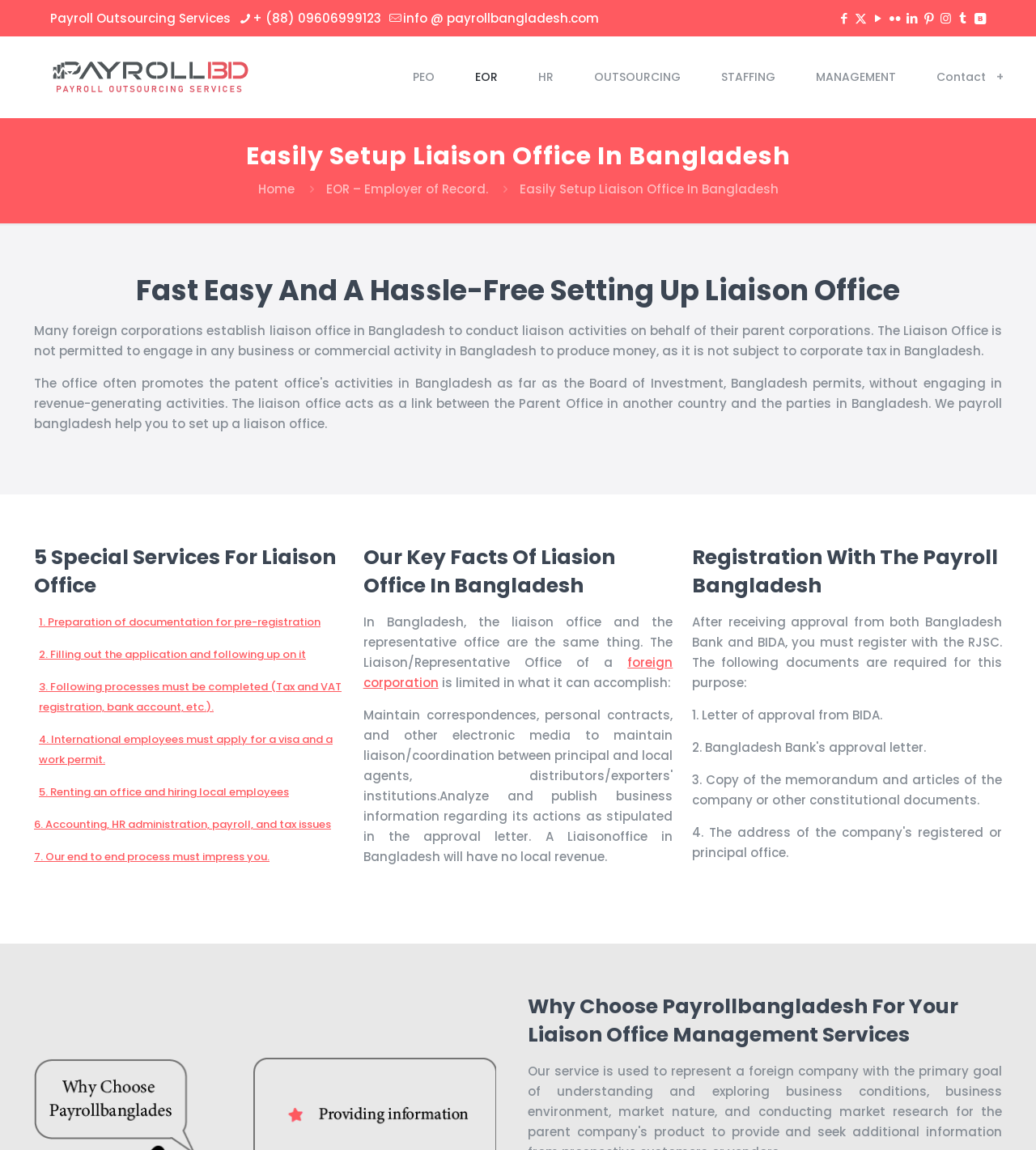How many documents are required for registration with the RJSC?
Look at the image and respond with a one-word or short phrase answer.

3